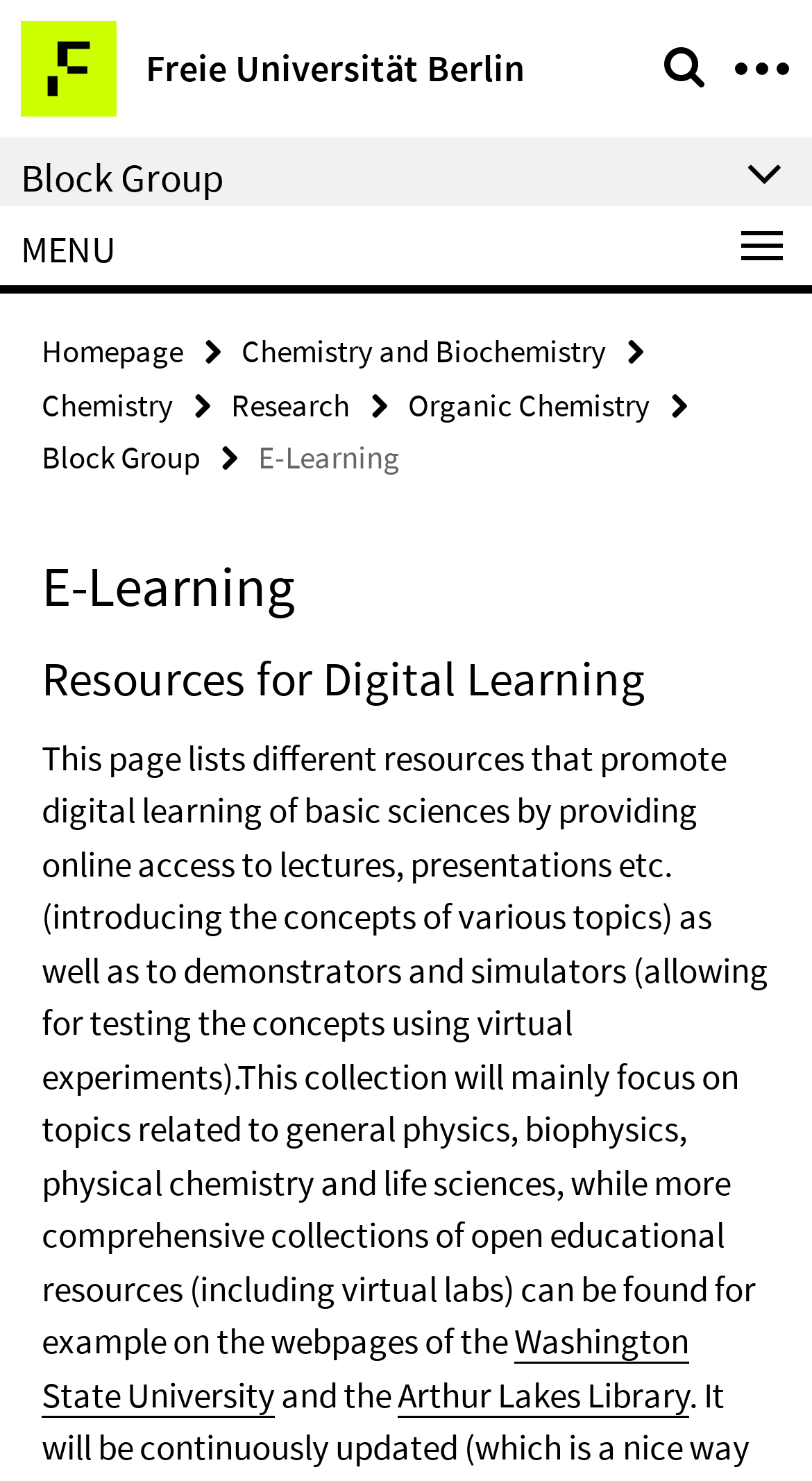Determine the bounding box coordinates for the area that should be clicked to carry out the following instruction: "access Homepage".

[0.051, 0.224, 0.226, 0.25]